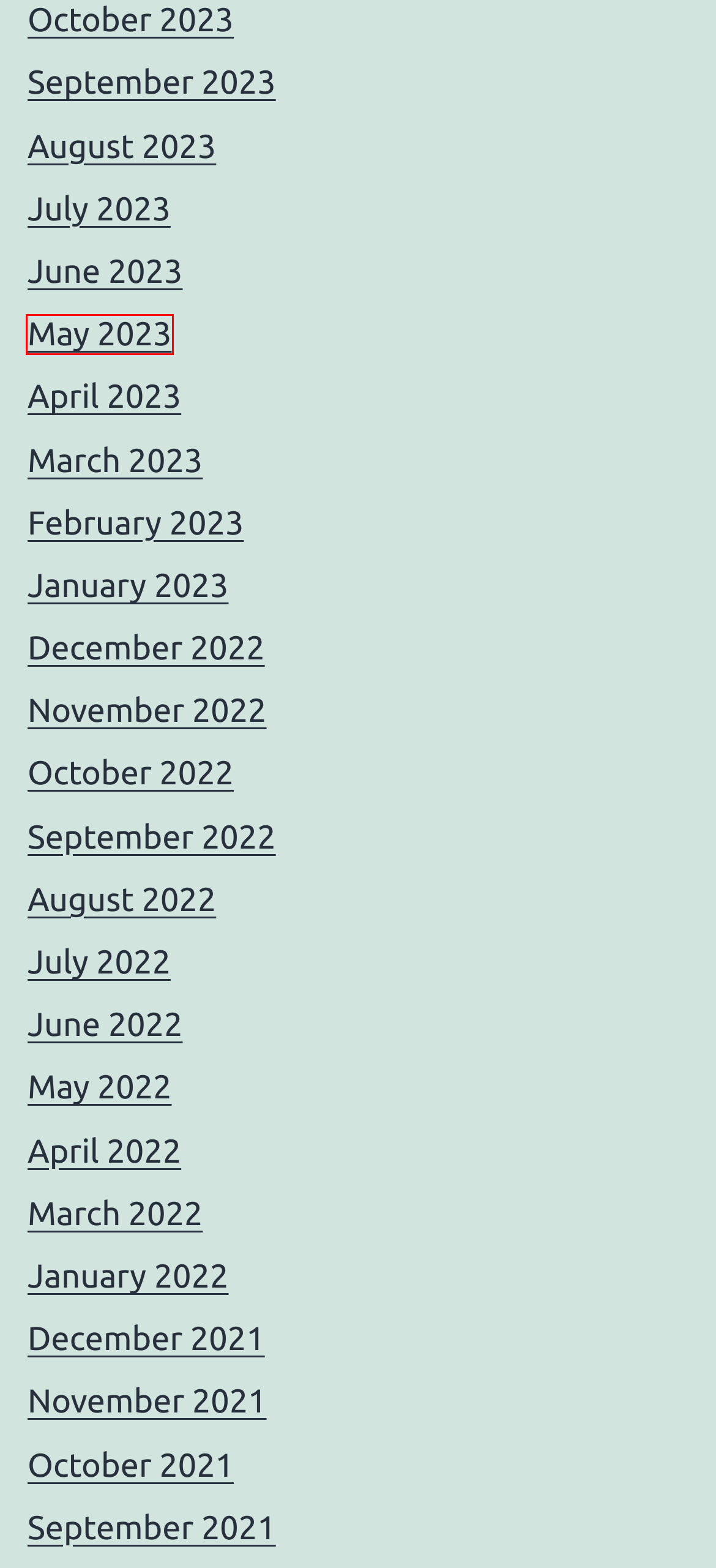You are given a screenshot of a webpage with a red bounding box around an element. Choose the most fitting webpage description for the page that appears after clicking the element within the red bounding box. Here are the candidates:
A. May 2022 – oriXori
B. January 2022 – oriXori
C. August 2022 – oriXori
D. September 2022 – oriXori
E. July 2023 – oriXori
F. August 2023 – oriXori
G. September 2023 – oriXori
H. May 2023 – oriXori

H